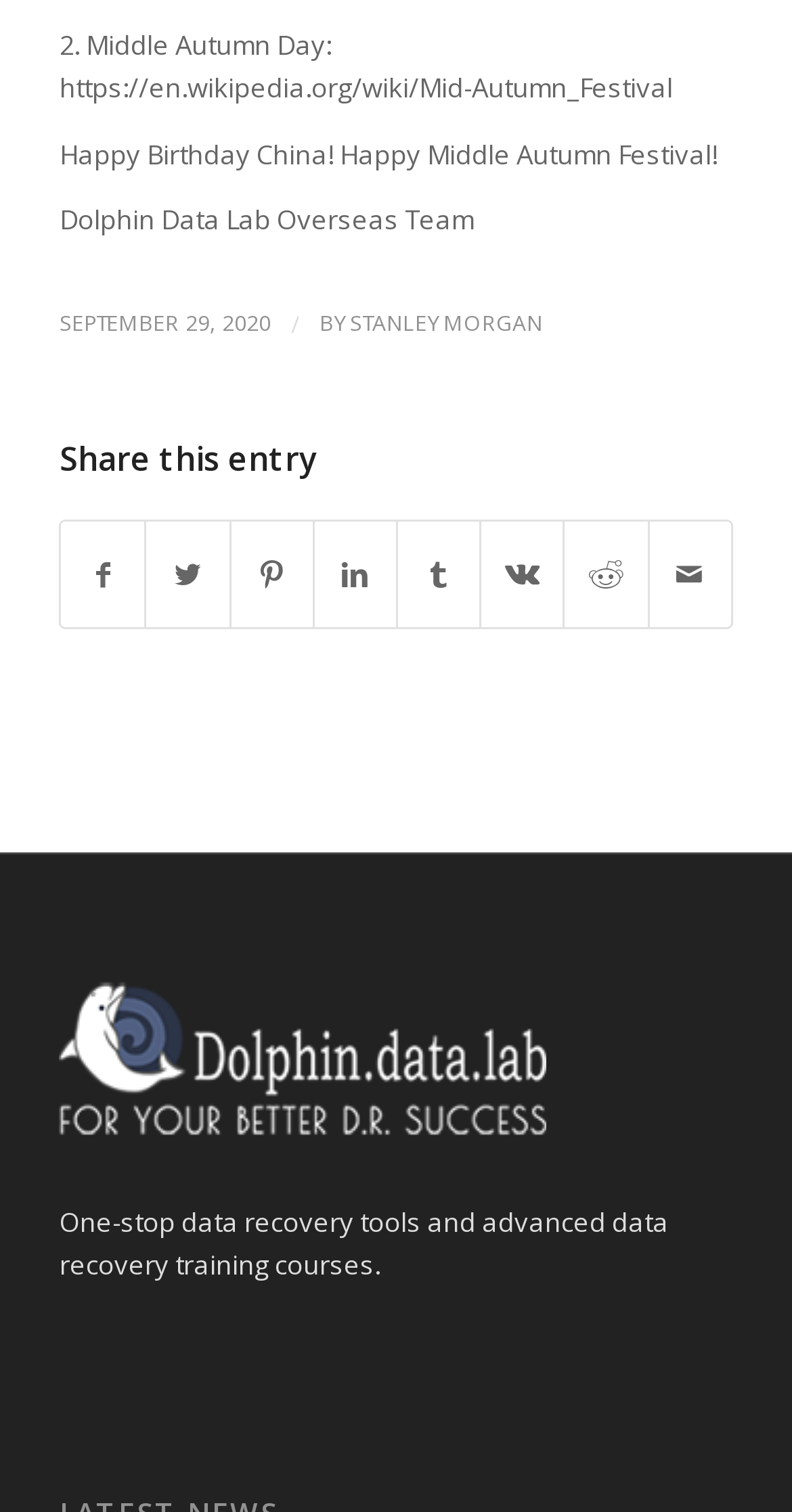What does the Dolphin Data Lab Overseas Team do?
Please elaborate on the answer to the question with detailed information.

I found the description of the team's work by looking at the text 'One-stop data recovery tools and advanced data recovery training courses.' which is located below the logo and above the 'dolphin logo' link.